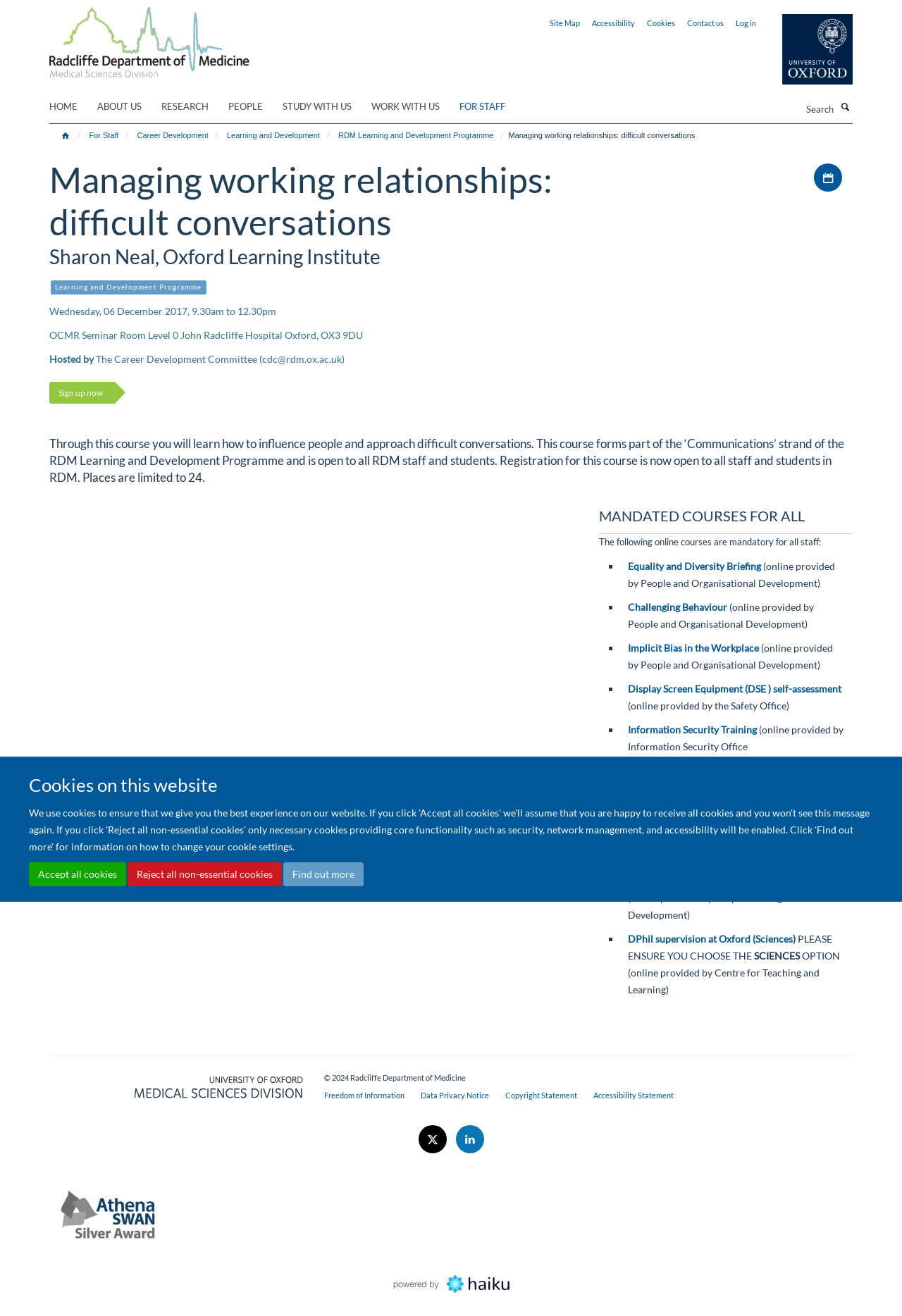Locate the UI element described by Accept all cookies in the provided webpage screenshot. Return the bounding box coordinates in the format (top-left x, top-left y, bottom-right x, bottom-right y), ensuring all values are between 0 and 1.

[0.032, 0.655, 0.14, 0.673]